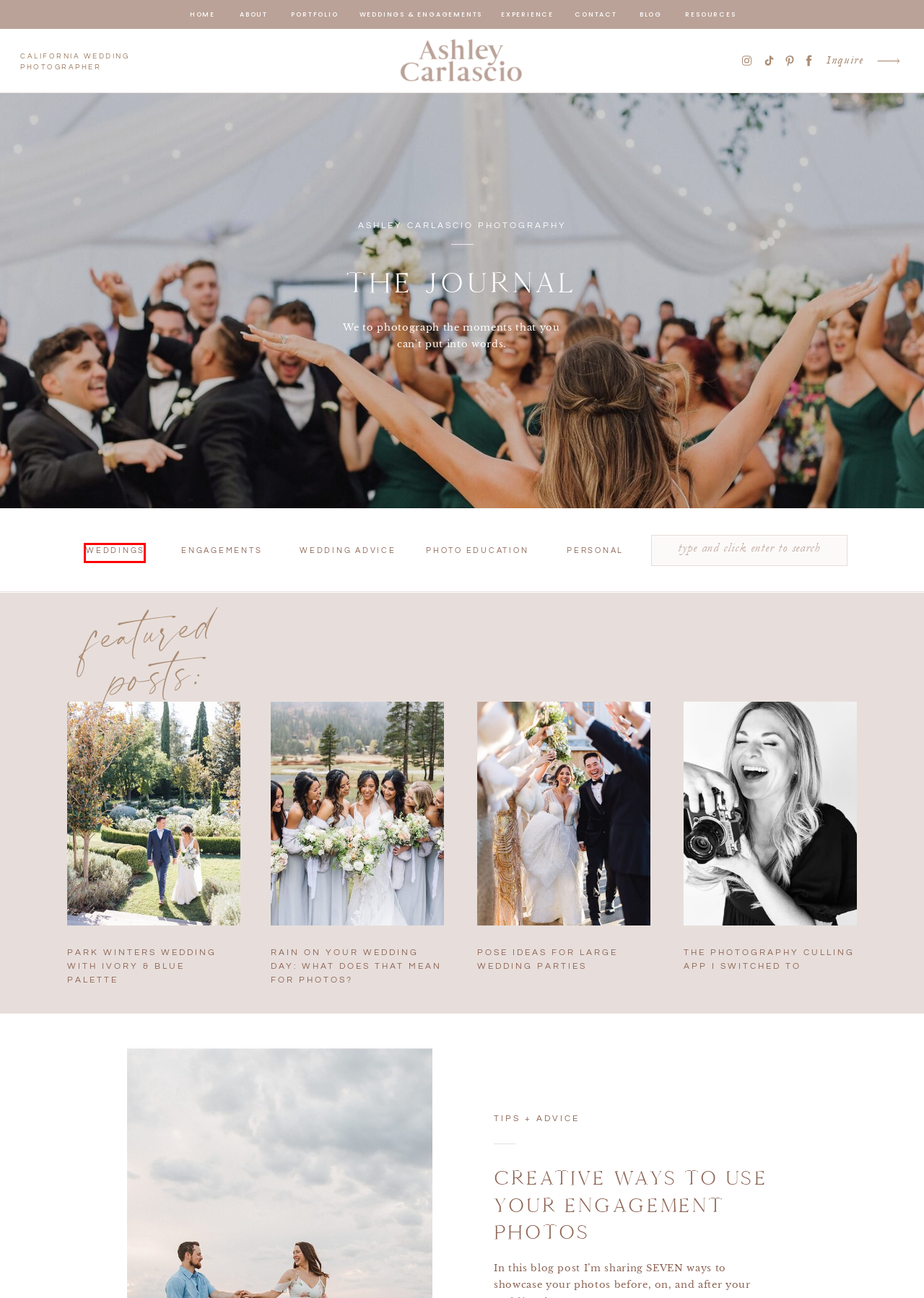Consider the screenshot of a webpage with a red bounding box around an element. Select the webpage description that best corresponds to the new page after clicking the element inside the red bounding box. Here are the candidates:
A. Rain on Your Wedding Day: What Does That Mean for Your Photos? - ashleycarlascio.com
B. Tips + Advice Archives - ashleycarlascio.com
C. Engagements + Couples Archives - ashleycarlascio.com
D. Weddings Archives - ashleycarlascio.com
E. Tips for Photographers Archives - ashleycarlascio.com
F. Personal Archives - ashleycarlascio.com
G. Pose Ideas for Large Wedding Parties - ashleycarlascio.com
H. Creative Ways to Use Your Engagement Photos - ashleycarlascio.com

D